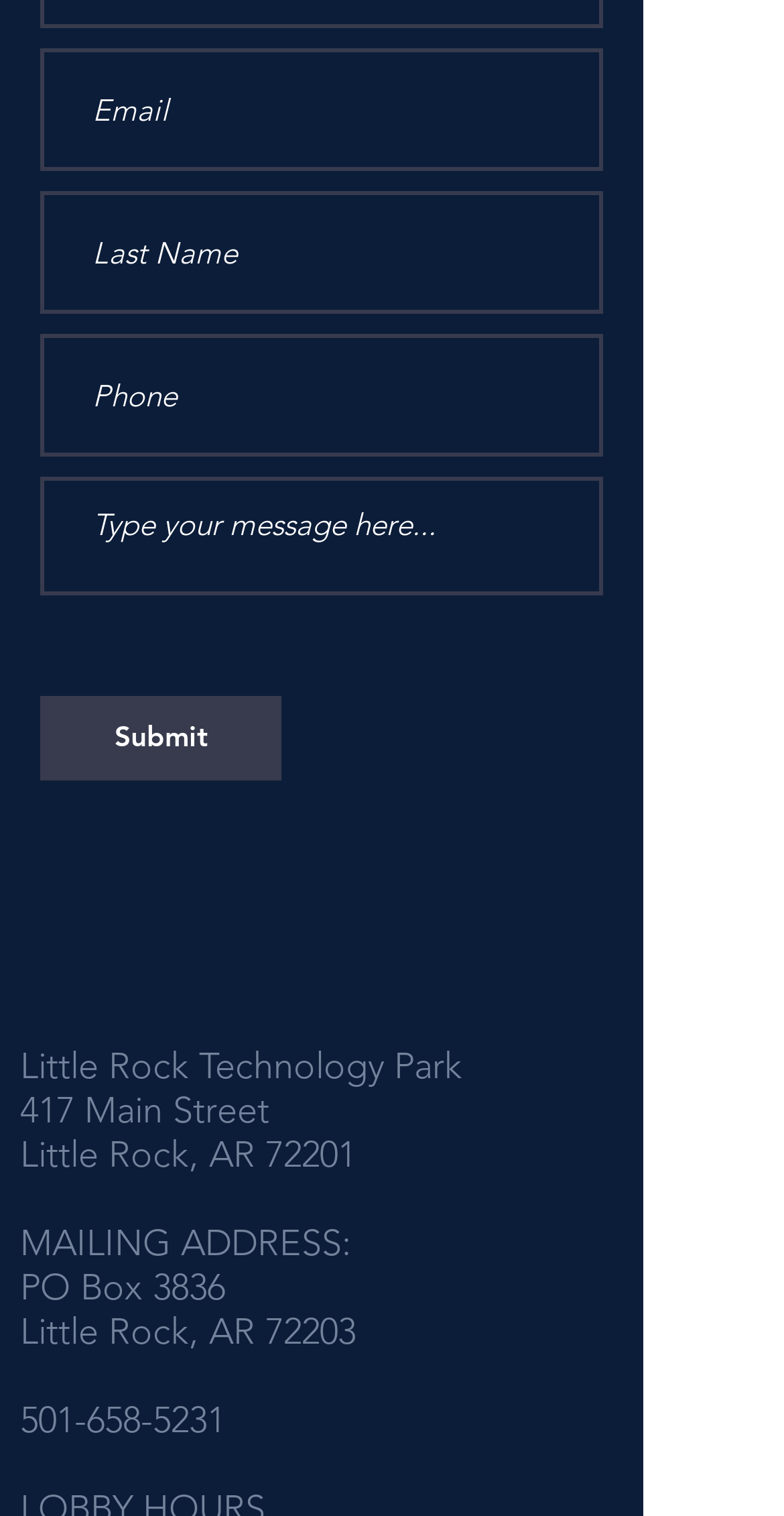Answer the question below with a single word or a brief phrase: 
What is the company's phone number?

501-658-5231